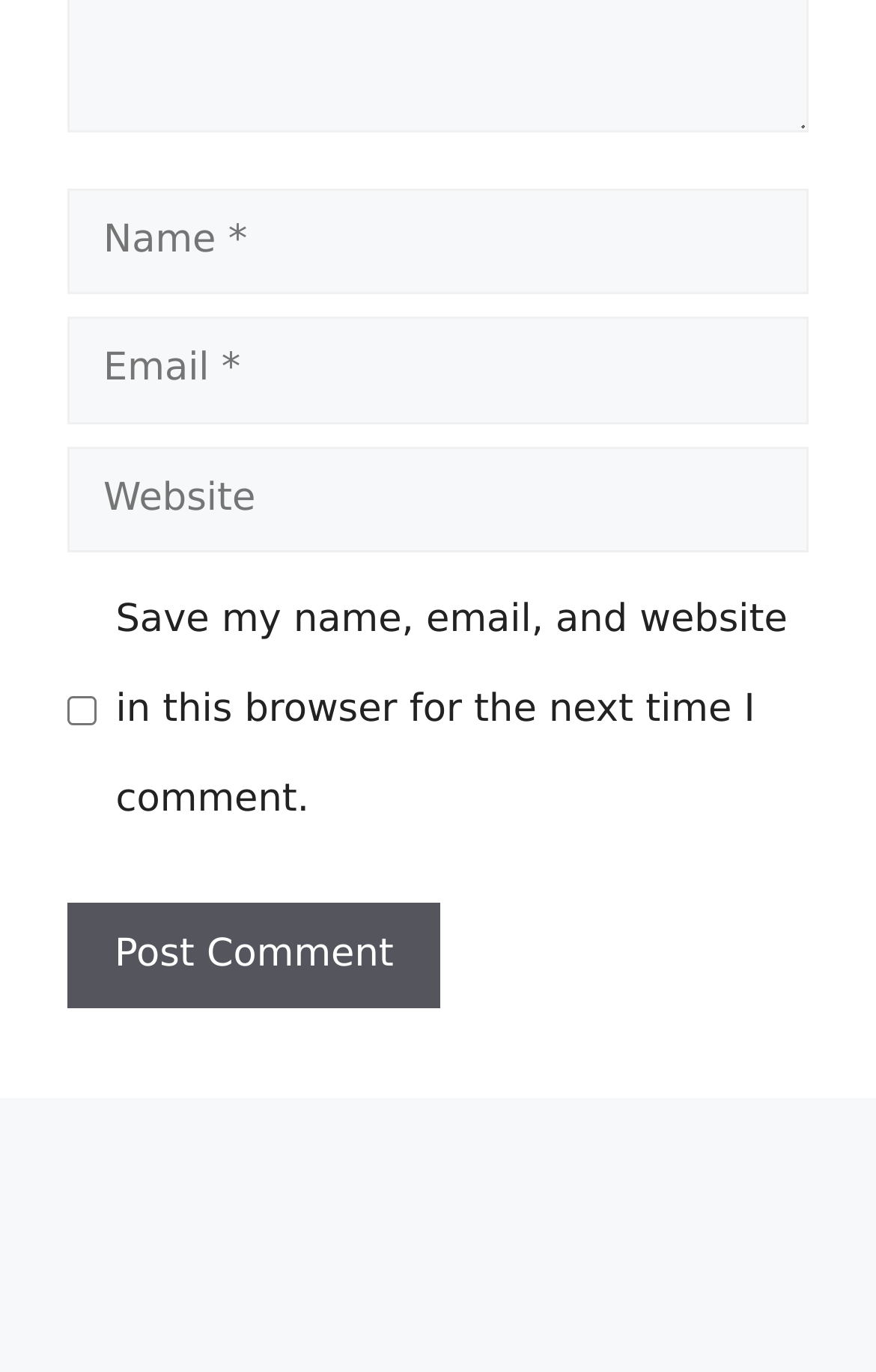Answer the following query concisely with a single word or phrase:
Is the 'Website' field required in the form?

No